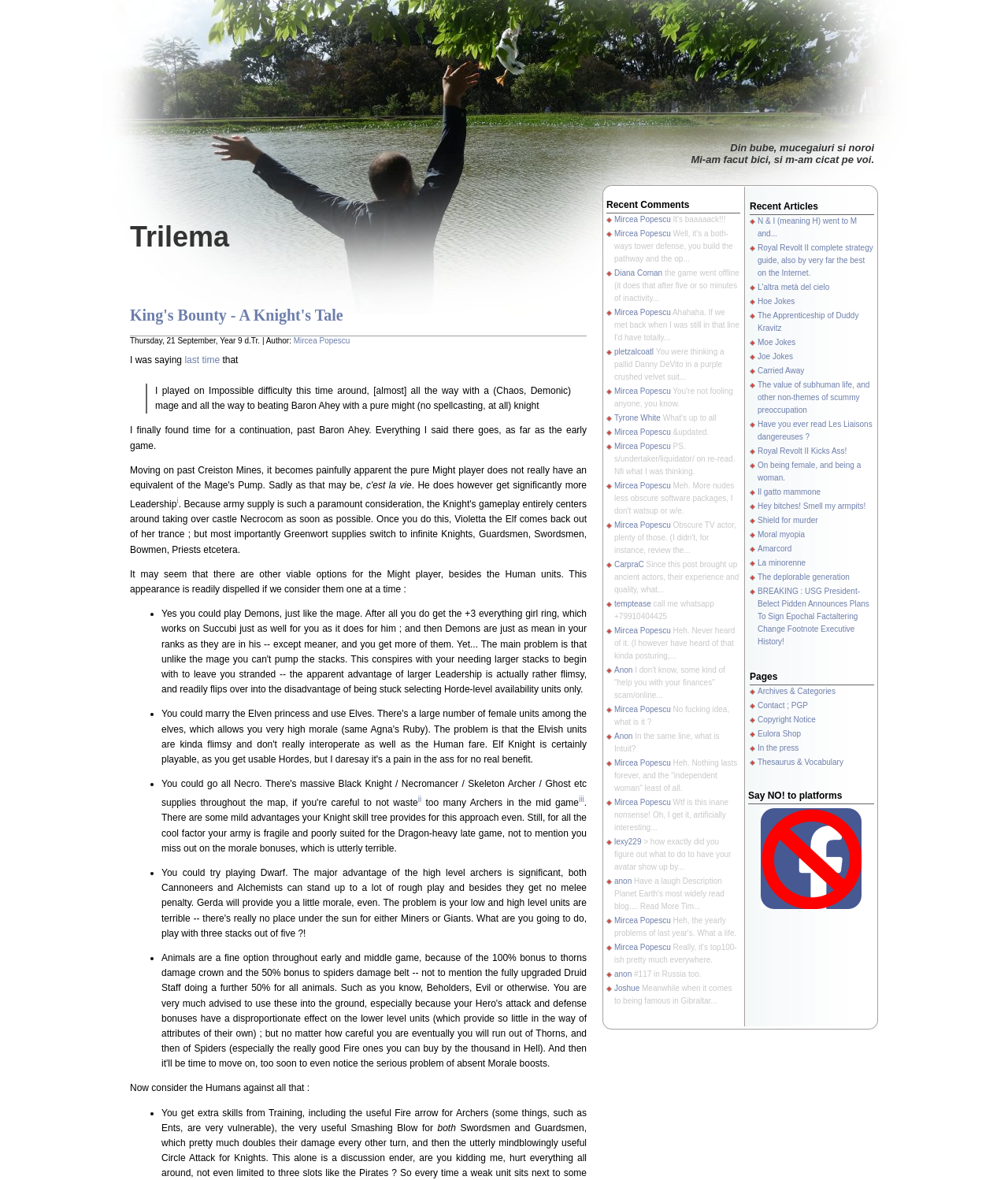Show the bounding box coordinates of the element that should be clicked to complete the task: "Check the recent article 'N & I (meaning H) went to M and…'".

[0.752, 0.184, 0.85, 0.202]